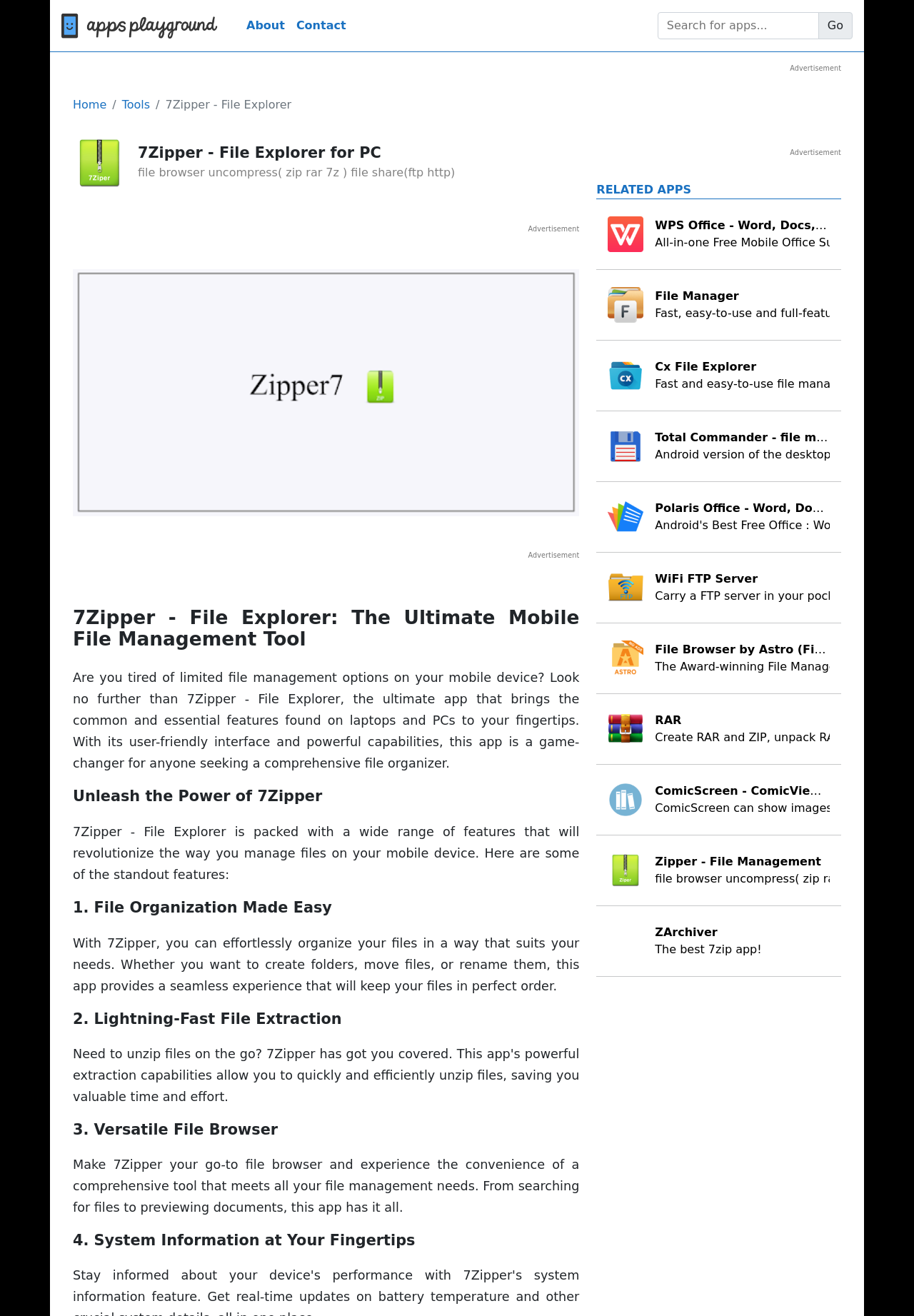Analyze and describe the webpage in a detailed narrative.

This webpage is about 7Zipper - File Explorer, a mobile file management tool. At the top left corner, there is an "appsplayground logo" image, followed by a navigation menu with links to "About", "Contact", and "Home". A search bar is located to the right of the navigation menu.

Below the navigation menu, there is a heading that reads "7Zipper - File Explorer for PC" with an image of the app's logo. A brief description of the app is provided, stating that it is a file browser that can uncompress and share files.

The main content of the webpage is divided into sections, each with a heading and a brief description. The sections include "7Zipper - File Explorer: The Ultimate Mobile File Management Tool", "Unleash the Power of 7Zipper", "File Organization Made Easy", "Lightning-Fast File Extraction", "Versatile File Browser", and "System Information at Your Fingertips".

To the right of the main content, there are several advertisements and a section titled "RELATED APPS" that lists various file management and office suite apps, including WPS Office, File Manager, Cx File Explorer, Total Commander, Polaris Office, WiFi FTP Server, File Browser by Astro, RAR, ComicScreen, Zipper, and ZArchiver. Each app is represented by an icon and a brief description.

Throughout the webpage, there are several separator lines that divide the content into sections.